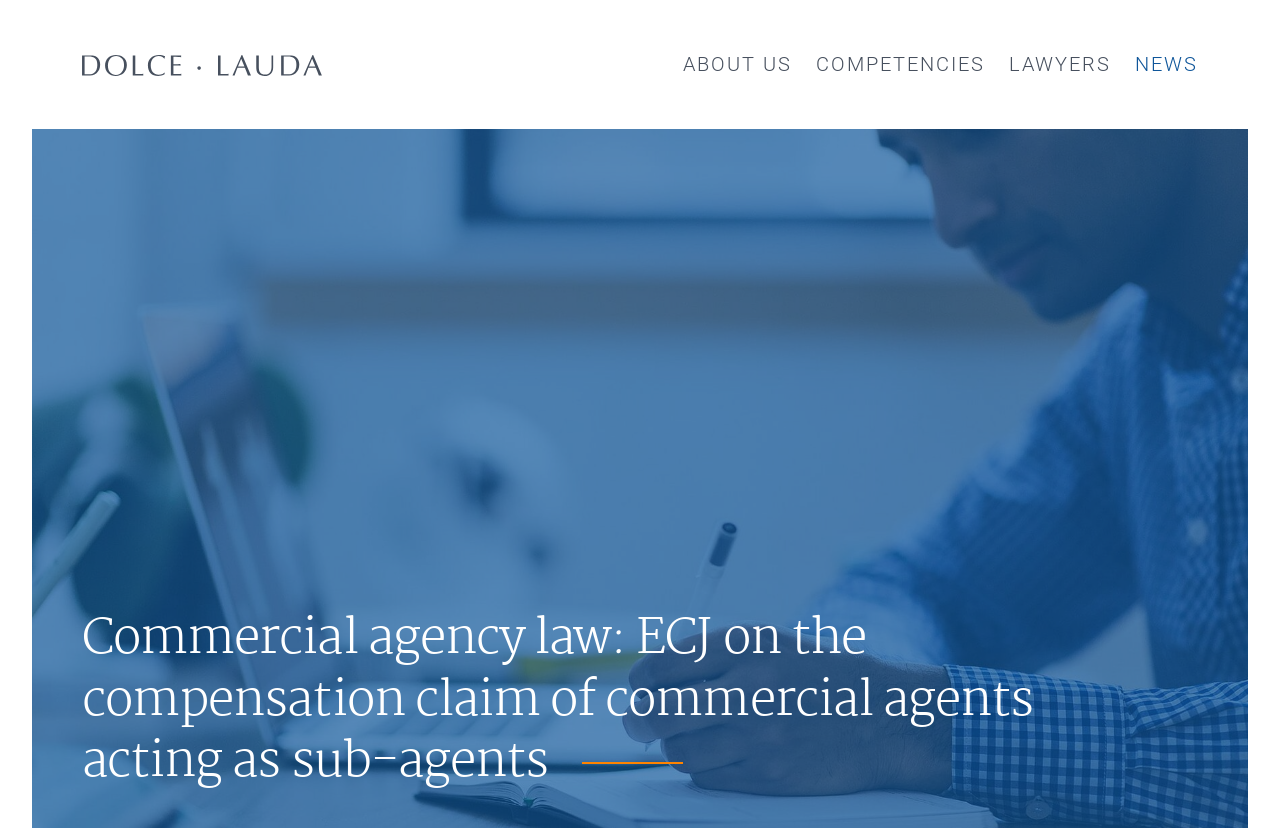Write an elaborate caption that captures the essence of the webpage.

The webpage is about commercial agency law, specifically focusing on the compensation claim of commercial agents acting as sub-agents. At the top left corner, there is a link to "Dolce Lauda" accompanied by an image with the same name. 

Below the image, there is a main navigation menu that spans across the top of the page, containing four links: "ABOUT US", "COMPETENCIES", "LAWYERS", and "NEWS", listed from left to right. 

The main content of the webpage is headed by a title that matches the meta description, "Commercial agency law: ECJ on the compensation claim of commercial agents acting as sub-agents", which is located at the top center of the page.